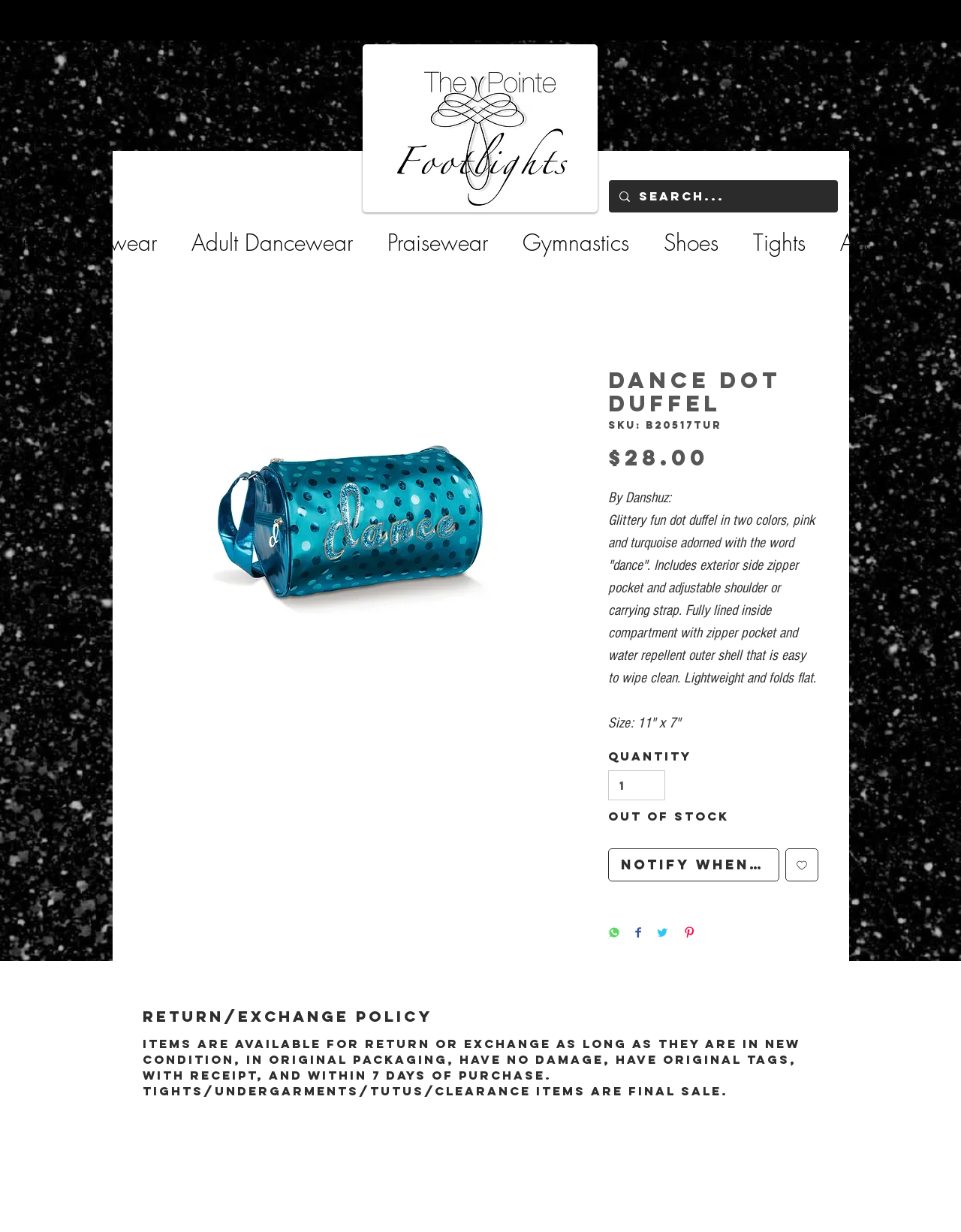How many social media sharing options are available?
Deliver a detailed and extensive answer to the question.

I found the social media sharing options by looking at the product information section, where I saw buttons for sharing on WhatsApp, Facebook, Twitter, and Pinterest.